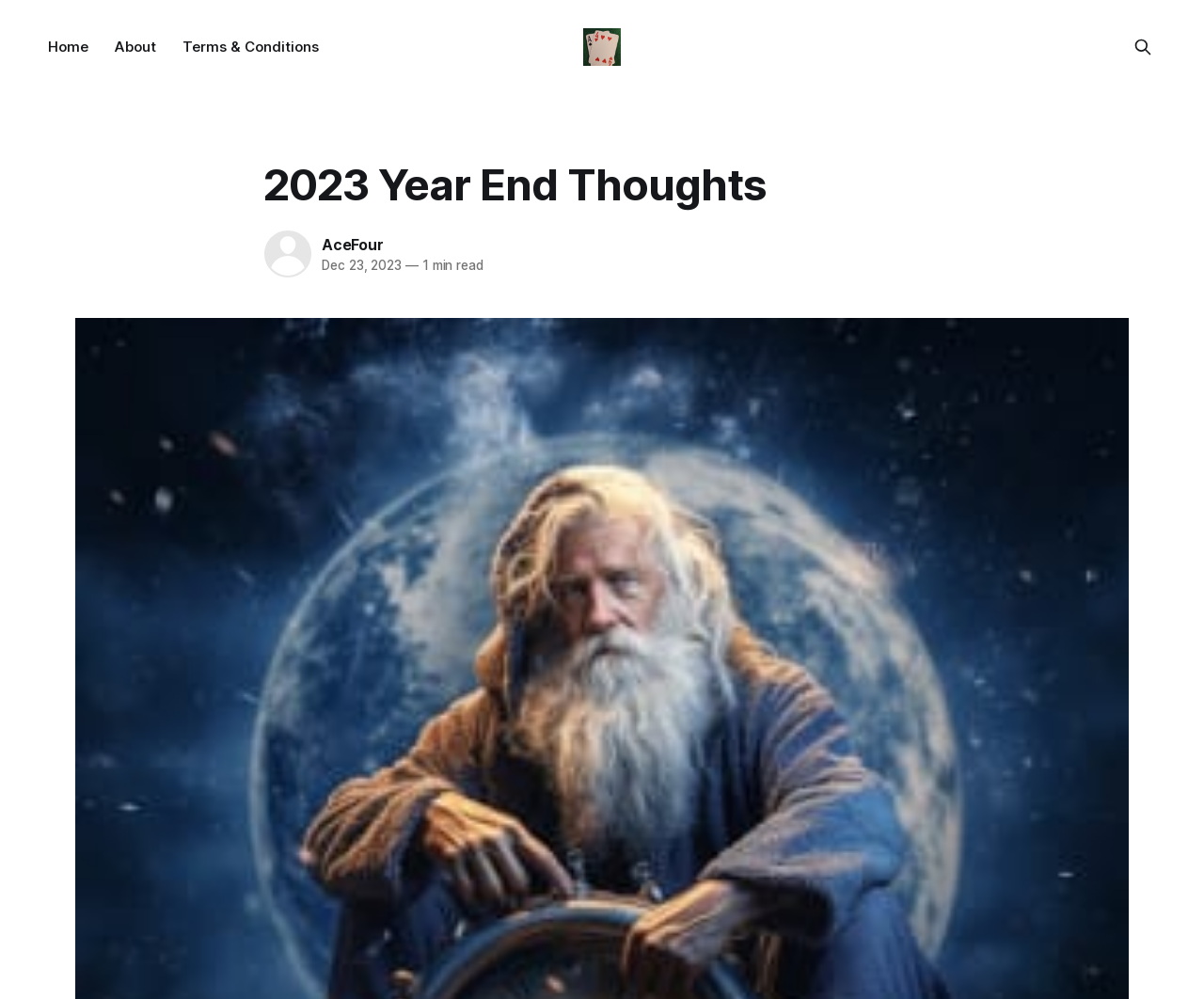Describe the webpage meticulously, covering all significant aspects.

The webpage appears to be a personal blog or journal, with the title "2023 Year End Thoughts" prominently displayed at the top. Below the title, there is a navigation menu with links to "Home", "About", and "Terms & Conditions" aligned horizontally from left to right. 

On the top right corner, there is a search button with a magnifying glass icon. 

The main content of the webpage is divided into sections. The first section has a heading "AceFour" followed by a timestamp "Dec 23, 2023" and a reading time of "1 min read". 

The blog post itself appears to be a personal reflection on the year 2023, with the author discussing their experiences with pressing tobacco and attempting to create a straight Virginia recipe. The text is written in a casual and conversational tone.

At the top of the page, there is a link to "AceFour's Notebook" with an accompanying image, which serves as a logo or branding element for the blog.